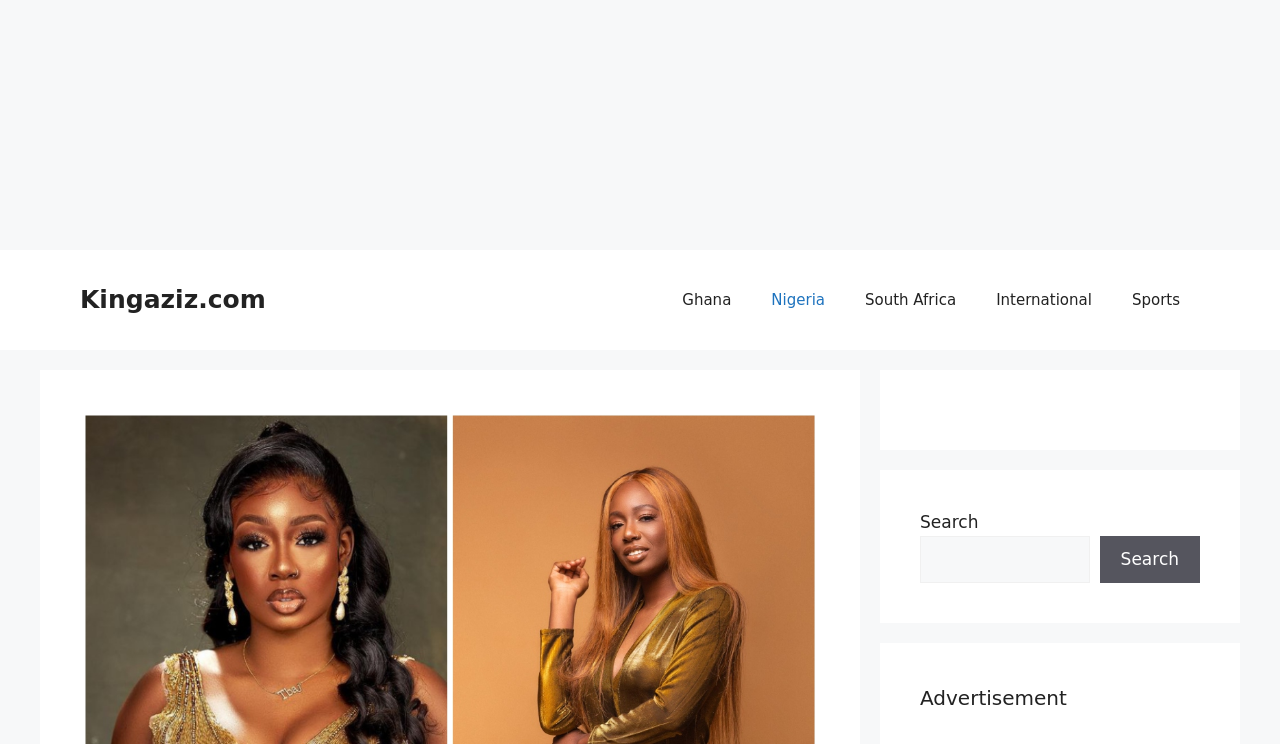Determine the bounding box for the UI element as described: "parent_node: Search name="s"". The coordinates should be represented as four float numbers between 0 and 1, formatted as [left, top, right, bottom].

[0.719, 0.72, 0.851, 0.784]